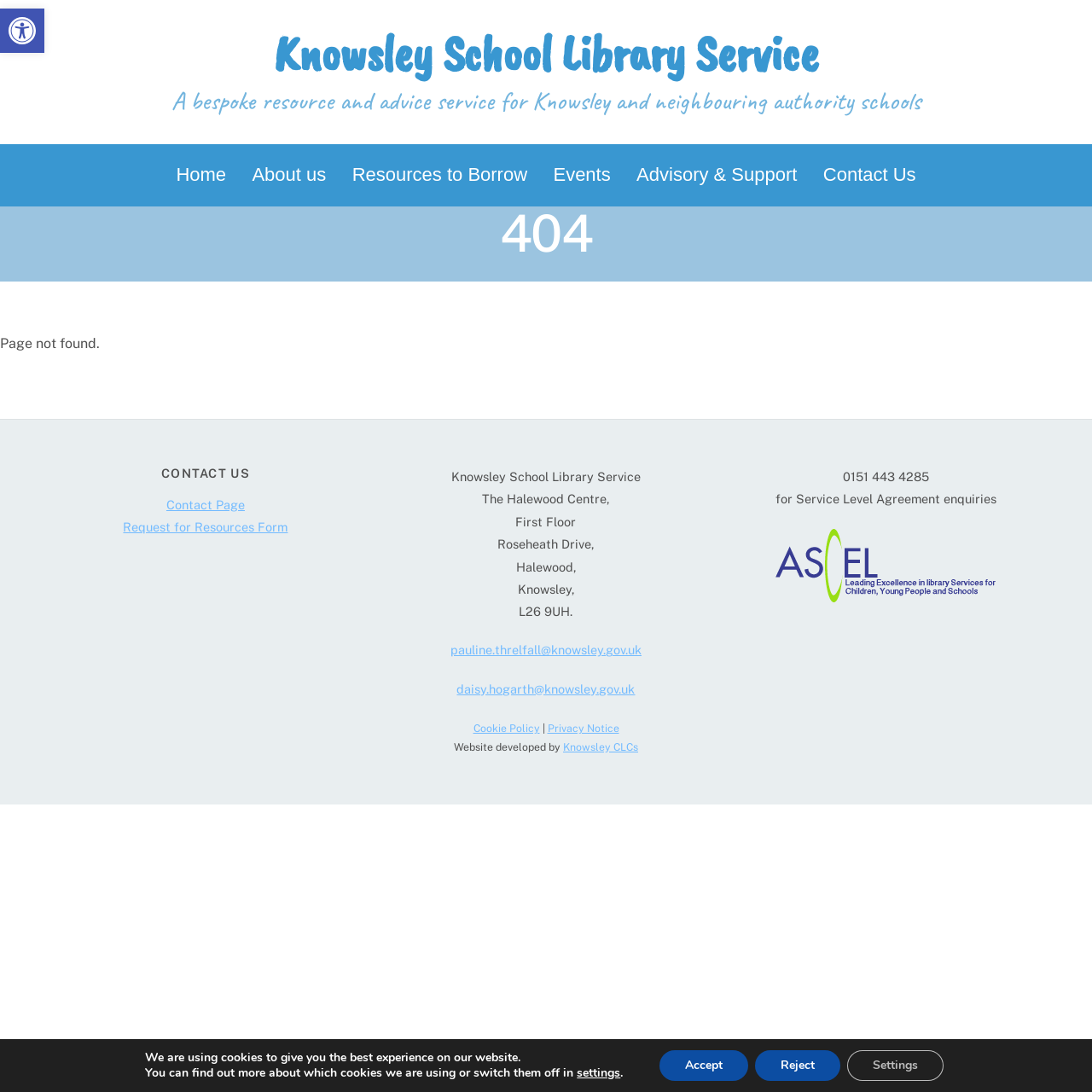Give a short answer to this question using one word or a phrase:
What is the address of the library service?

The Halewood Centre, First Floor, Roseheath Drive, Halewood, Knowsley, L26 9UH